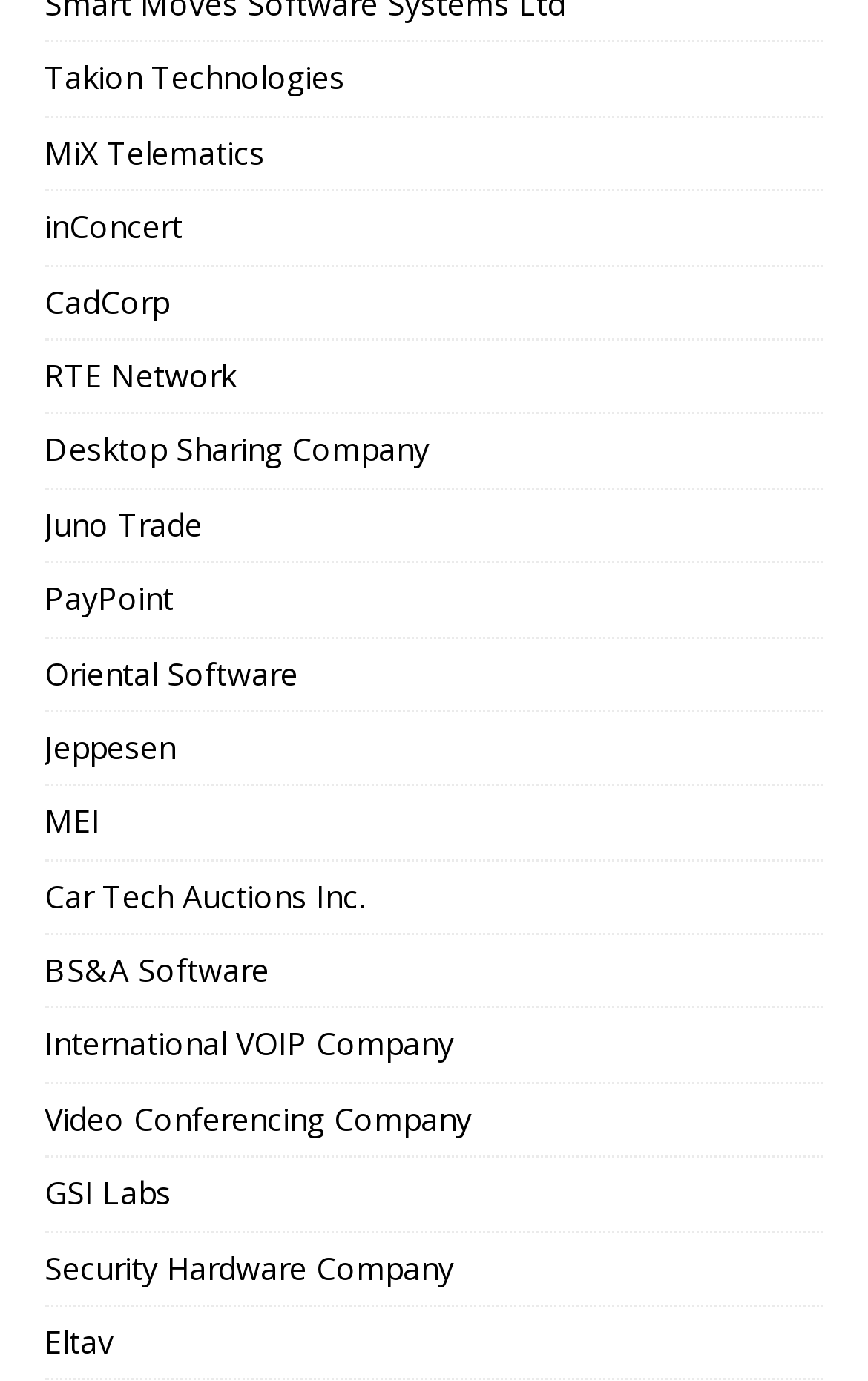Highlight the bounding box coordinates of the region I should click on to meet the following instruction: "visit Takion Technologies website".

[0.051, 0.041, 0.397, 0.072]